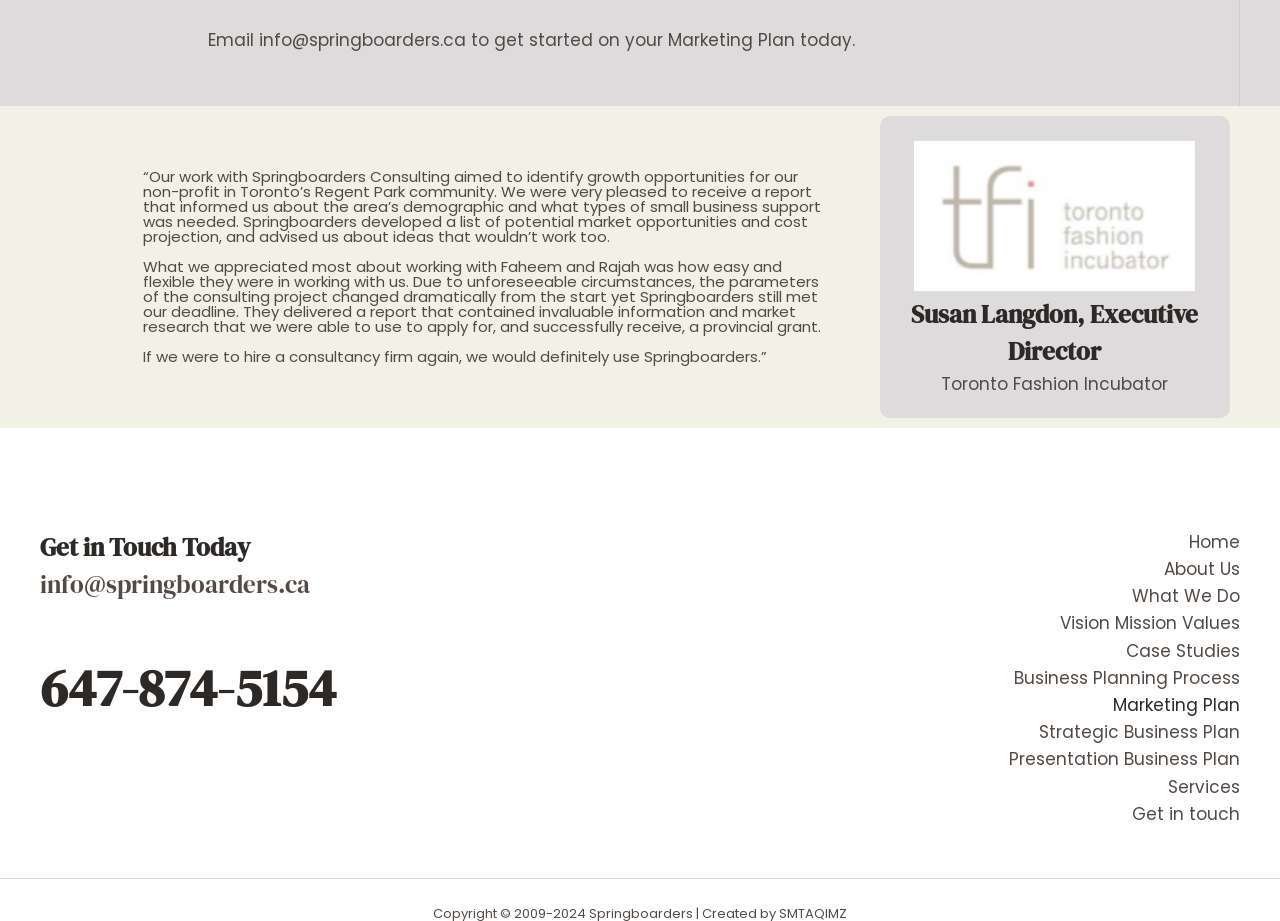Could you find the bounding box coordinates of the clickable area to complete this instruction: "Get in touch using the phone number"?

[0.031, 0.71, 0.48, 0.784]